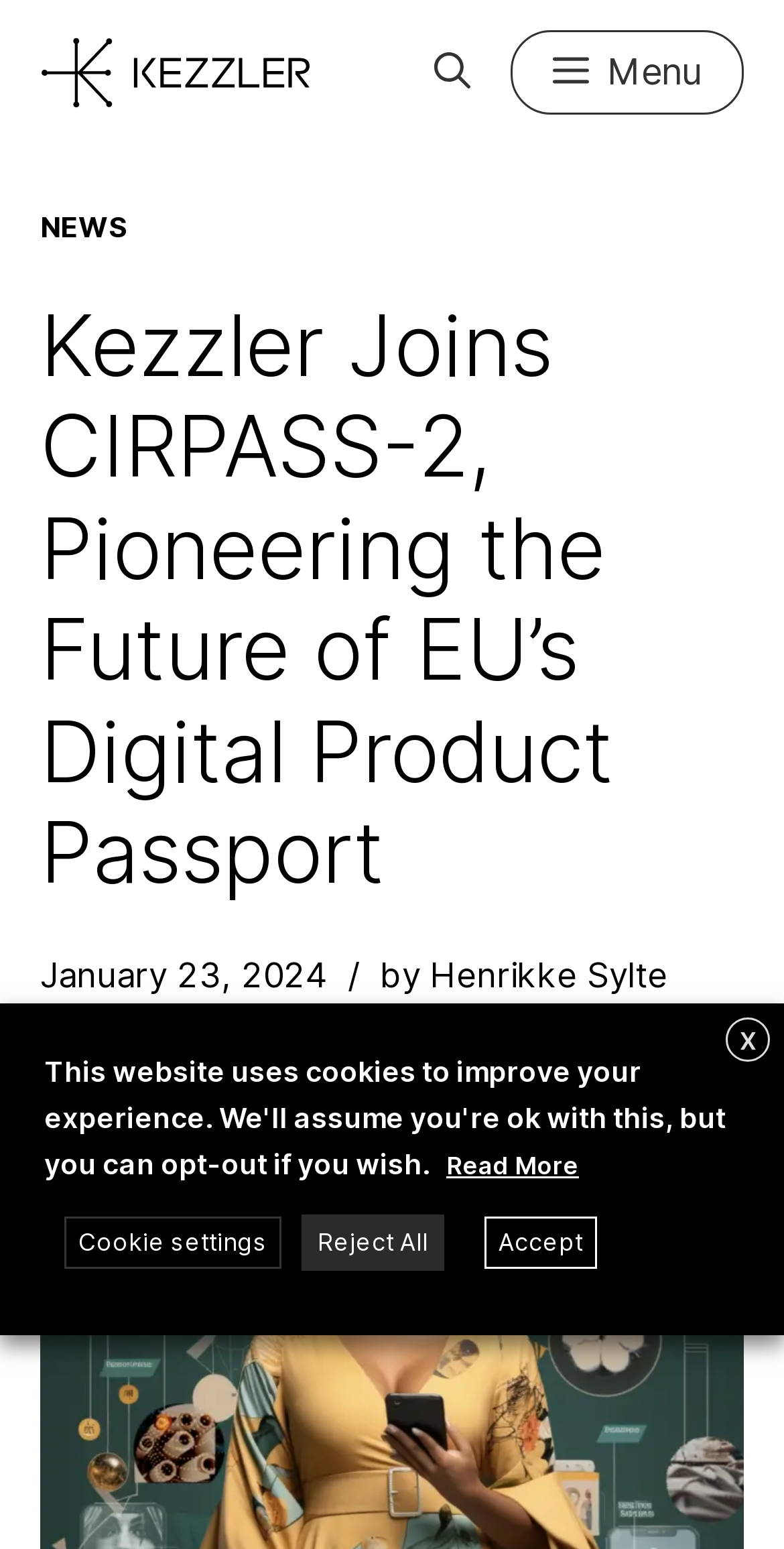Offer a meticulous caption that includes all visible features of the webpage.

The webpage is about Kezzler, a company that provides digital product identity solutions, and its inclusion in the prestigious CIRPASS-2 lighthouse pilots. 

At the top of the page, there is a banner that spans the entire width, containing a link to the Kezzler website, accompanied by a Kezzler logo image. To the right of the logo, there is a navigation menu with a mobile toggle button and a link to open the search bar. 

Below the banner, there is a link to the NEWS section, followed by a heading that announces Kezzler's joining of CIRPASS-2, pioneering the future of EU's digital product passport. 

Underneath the heading, there is a time stamp indicating the date of the news, January 23, 2024, followed by a slash and the author's name, Henrikke Sylte. 

At the bottom of the page, there is a cookie consent dialog box that takes up the full width, containing buttons to reject or accept cookies, as well as a link to read more about cookie settings.